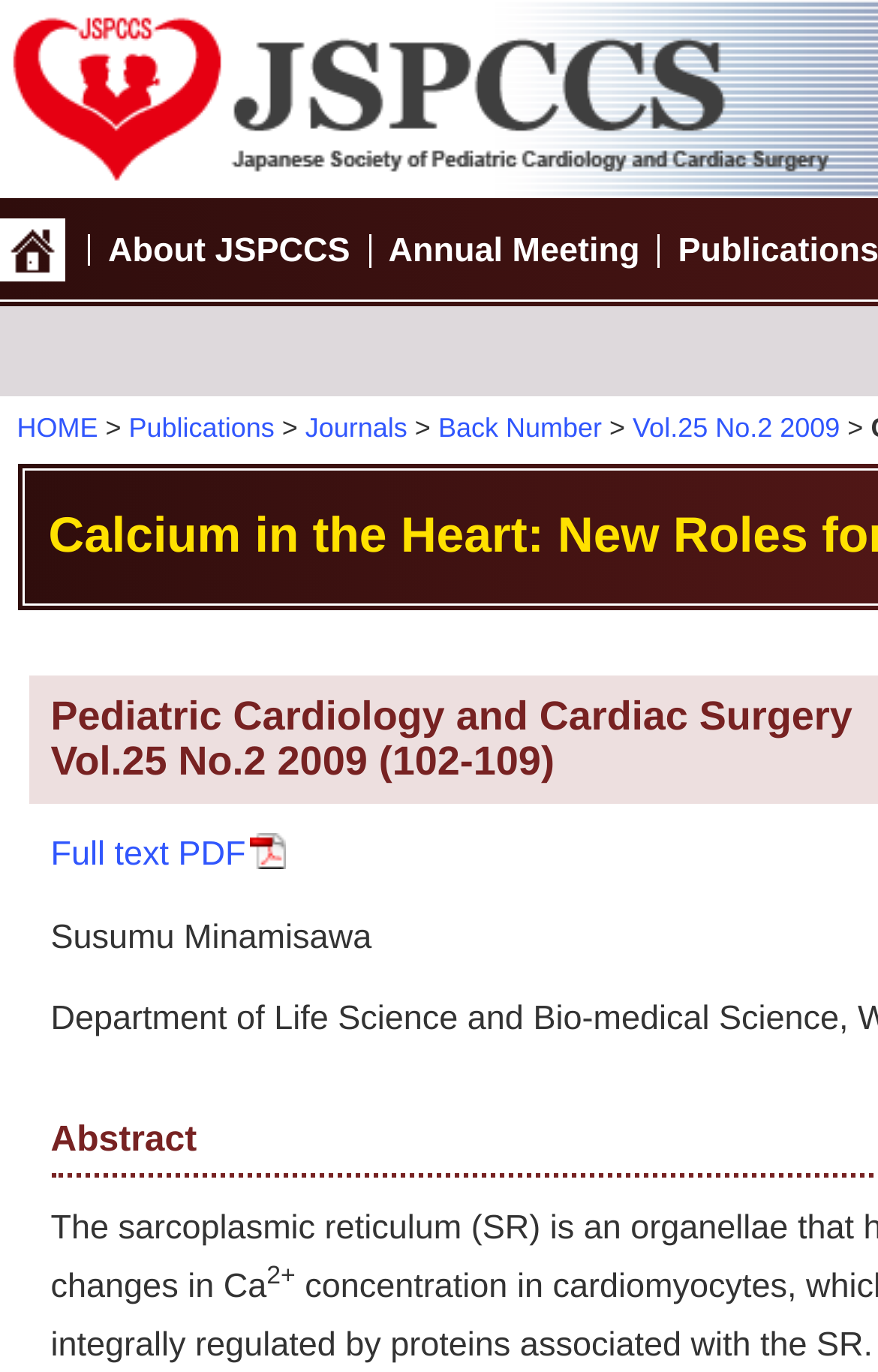Write an elaborate caption that captures the essence of the webpage.

The webpage appears to be a publication page from the Japanese Society of Pediatric Cardiology and Cardiac Surgery. At the top, there is a logo of the society, accompanied by a link to the society's homepage. Below the logo, there is a navigation menu with links to "HOME", "About JSPCCS", and "Annual Meeting".

The "Annual Meeting" link is a dropdown menu, which contains links to "HOME", "Publications", "Journals", "Back Number", and a specific issue "Vol.25 No.2 2009". The dropdown menu also has two arrow icons, indicating the expansion and collapse of the menu.

On the main content area, there is a link to "Full text PDF" on the left, and a text "Susumu Minamisawa" next to it, likely indicating the author of the publication. There is also a superscript symbol above the text, possibly indicating a footnote or reference.

The overall layout of the webpage is organized, with clear headings and concise text. The navigation menu is prominently displayed at the top, making it easy to access different sections of the website.